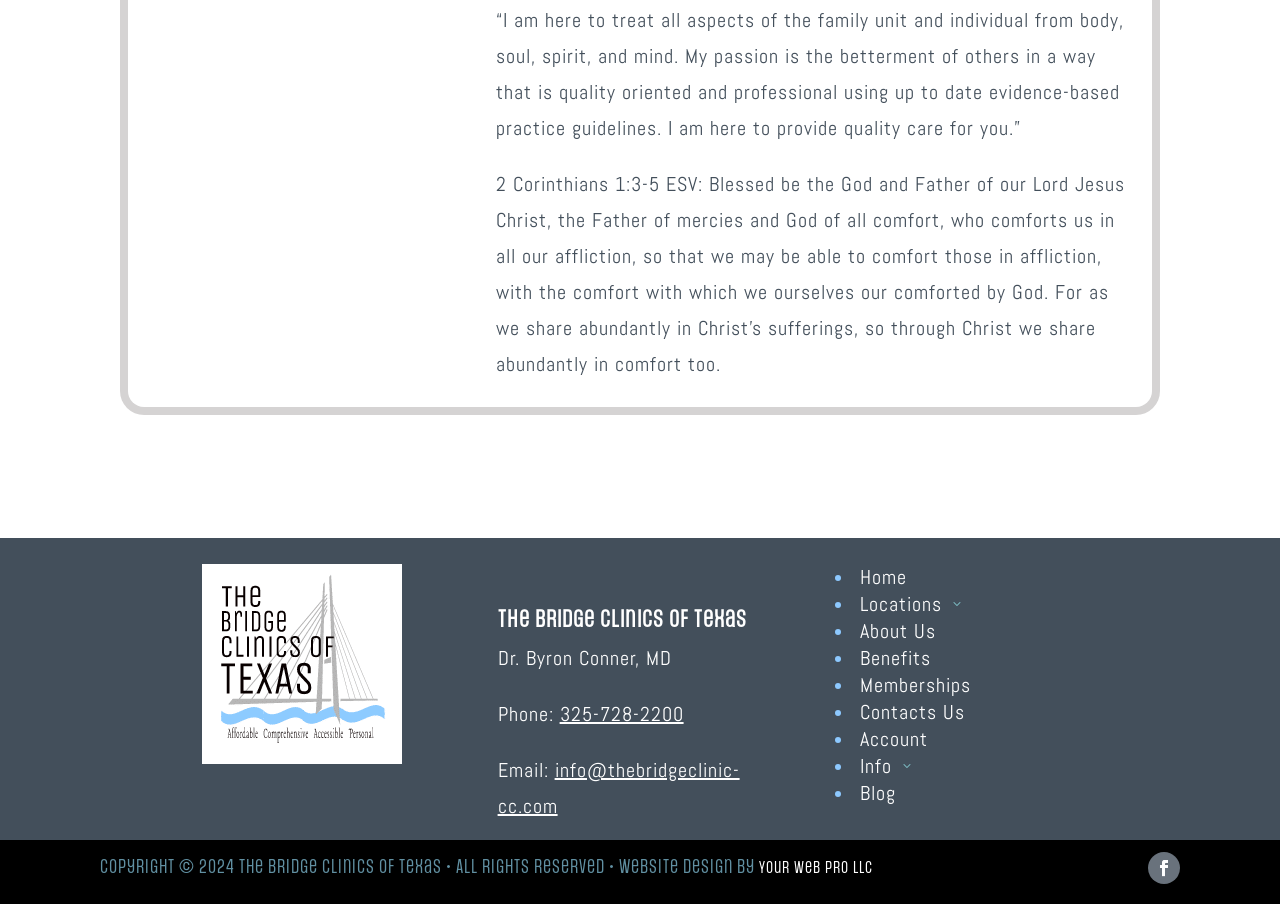What is the profession of Dr. Byron Conner?
Please elaborate on the answer to the question with detailed information.

The profession of Dr. Byron Conner can be inferred from the text 'Dr. Byron Conner, MD' at coordinates [0.389, 0.713, 0.525, 0.742], which suggests that he is a medical doctor.